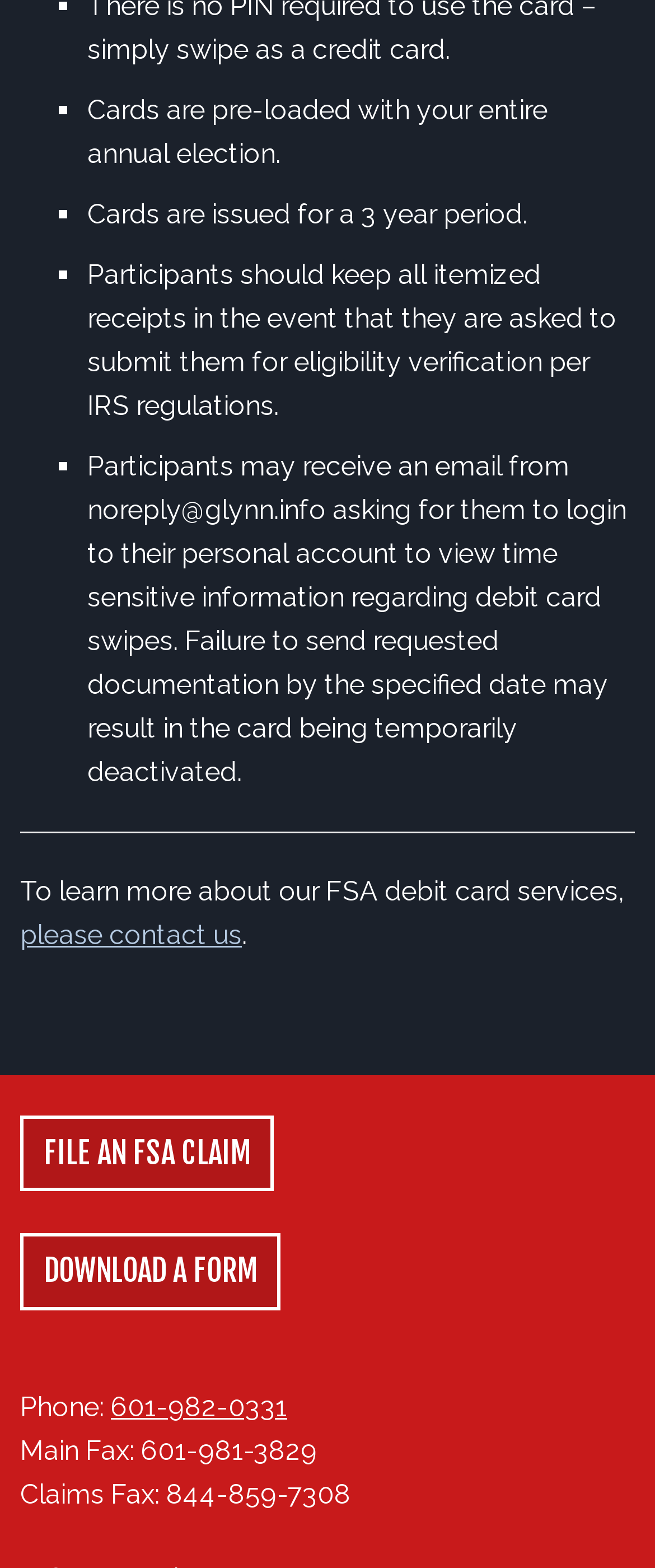What is the consequence of not sending requested documentation?
From the screenshot, provide a brief answer in one word or phrase.

Card deactivation